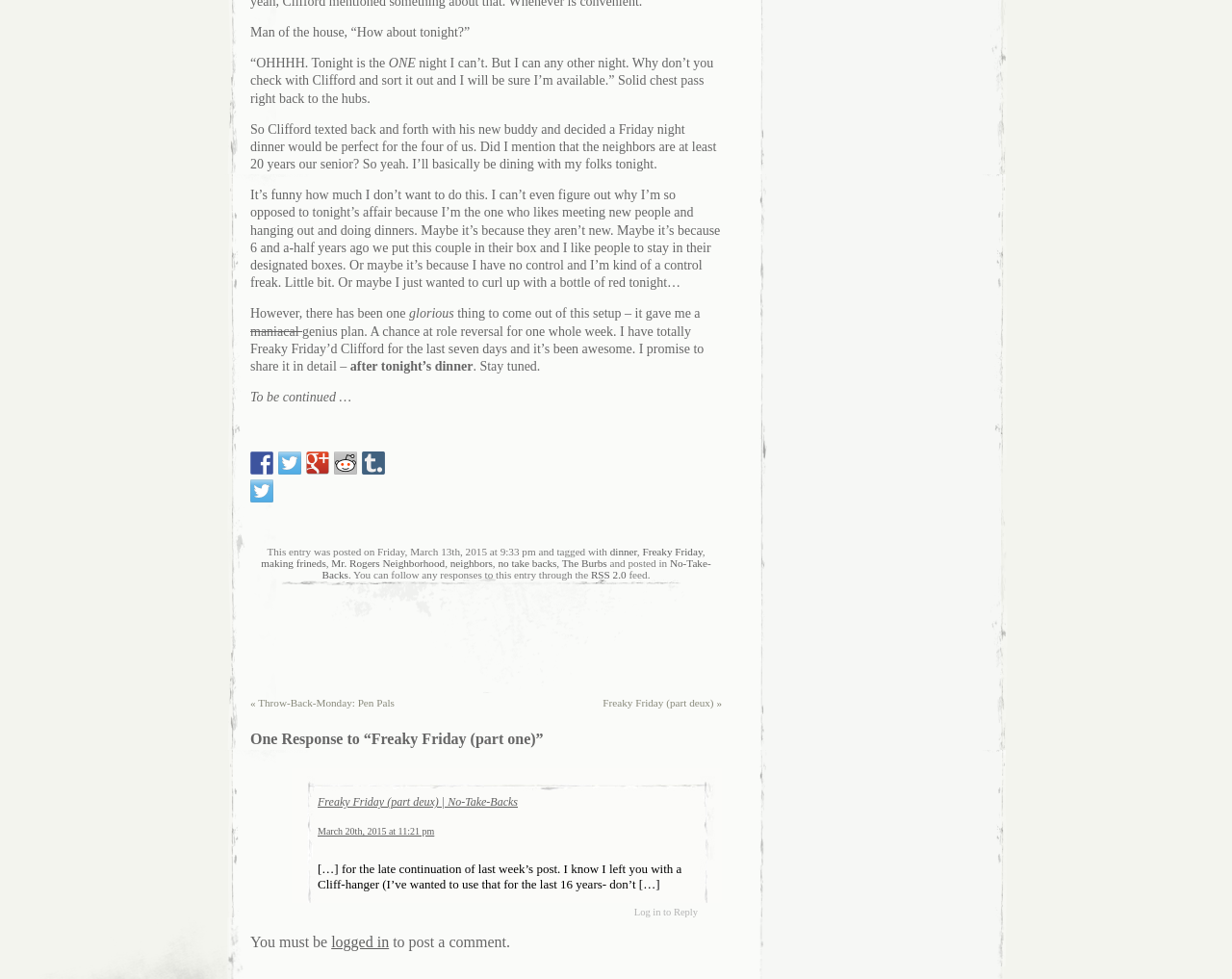What is the author's opinion about meeting new people?
Based on the image, answer the question with a single word or brief phrase.

Likes it